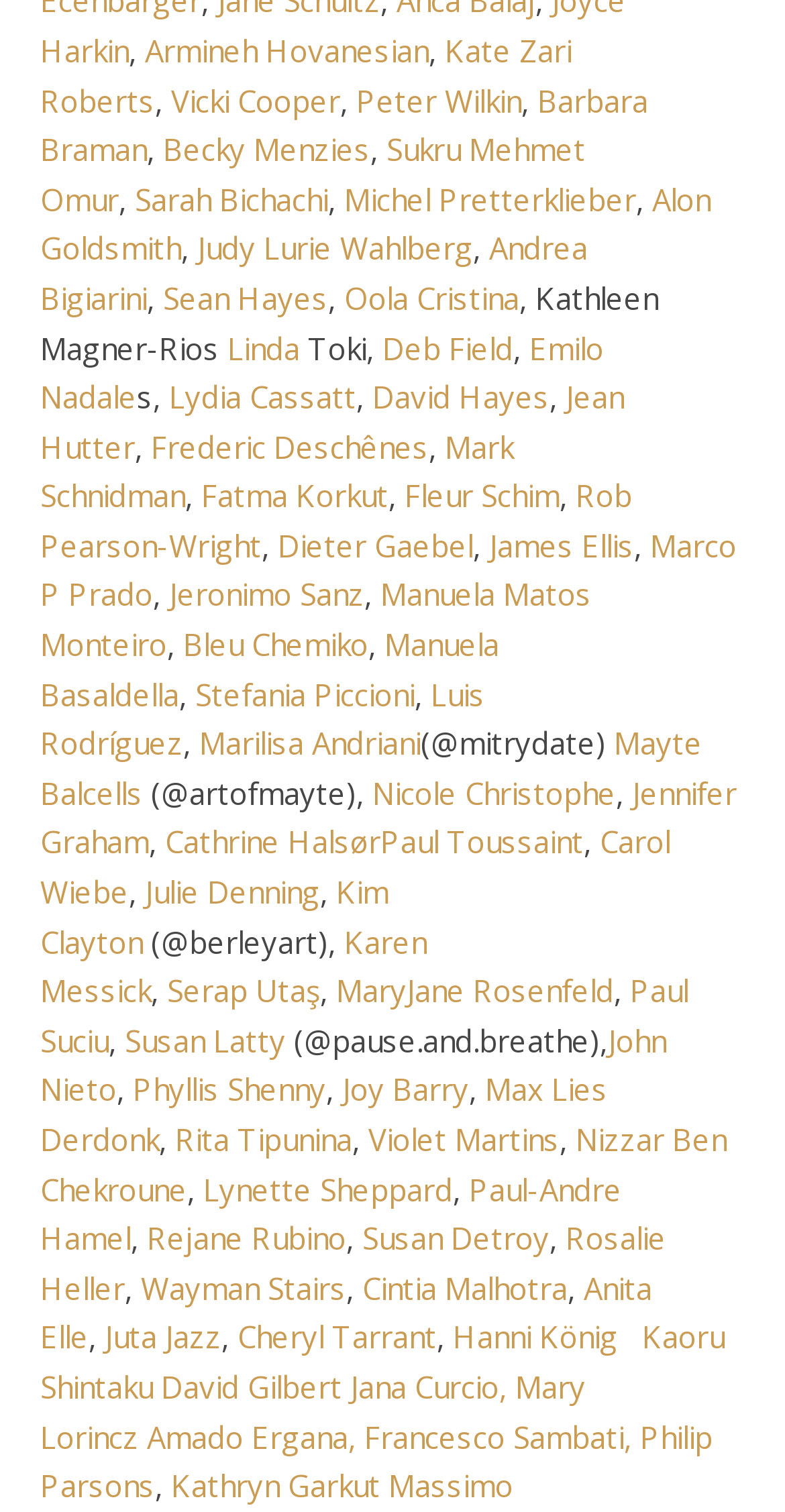Indicate the bounding box coordinates of the clickable region to achieve the following instruction: "Visit Kate Zari Roberts' page."

[0.051, 0.02, 0.728, 0.079]